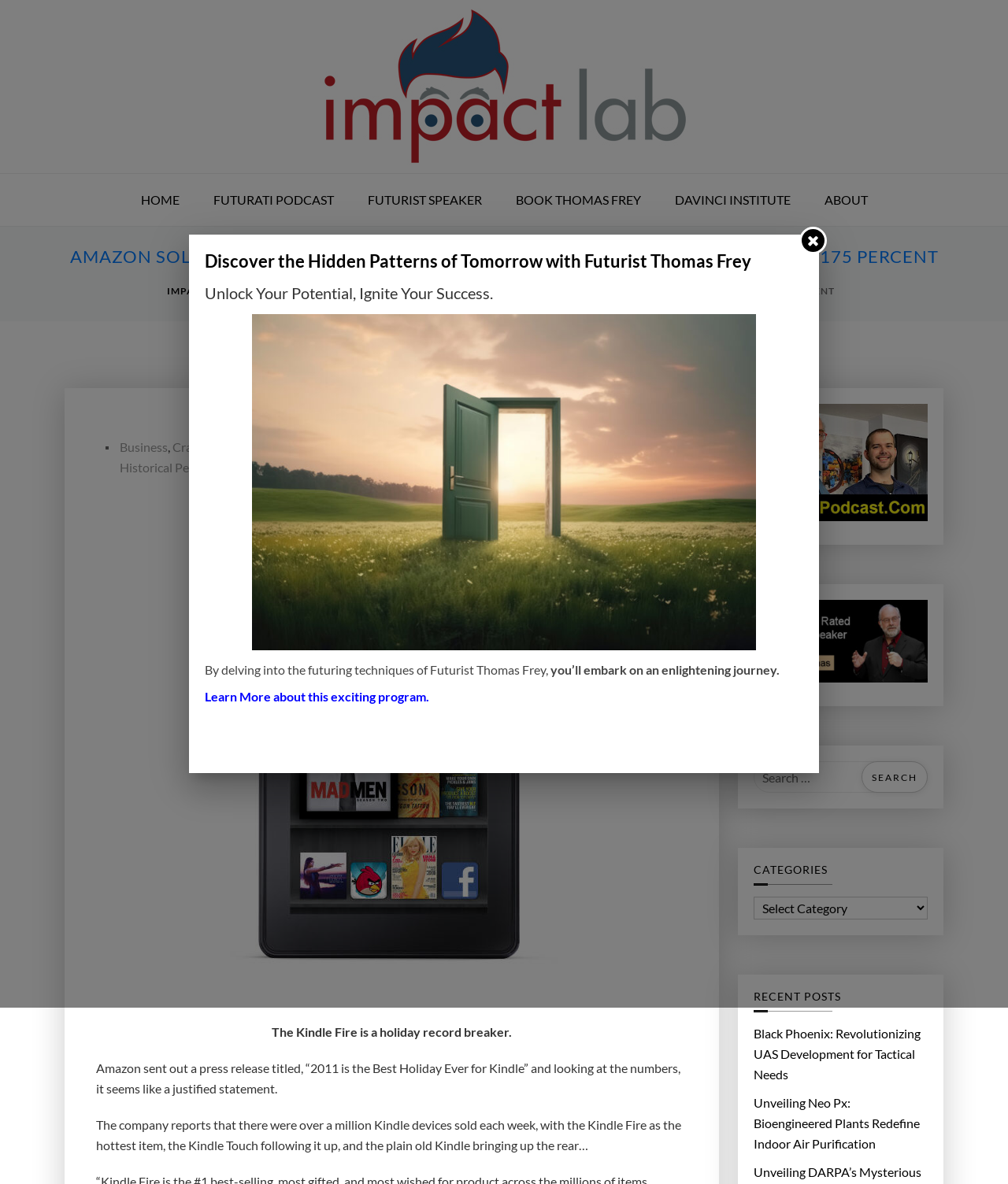Specify the bounding box coordinates of the area to click in order to execute this command: 'Click on the 'KindleFireeeeeee' link'. The coordinates should consist of four float numbers ranging from 0 to 1, and should be formatted as [left, top, right, bottom].

[0.209, 0.42, 0.568, 0.845]